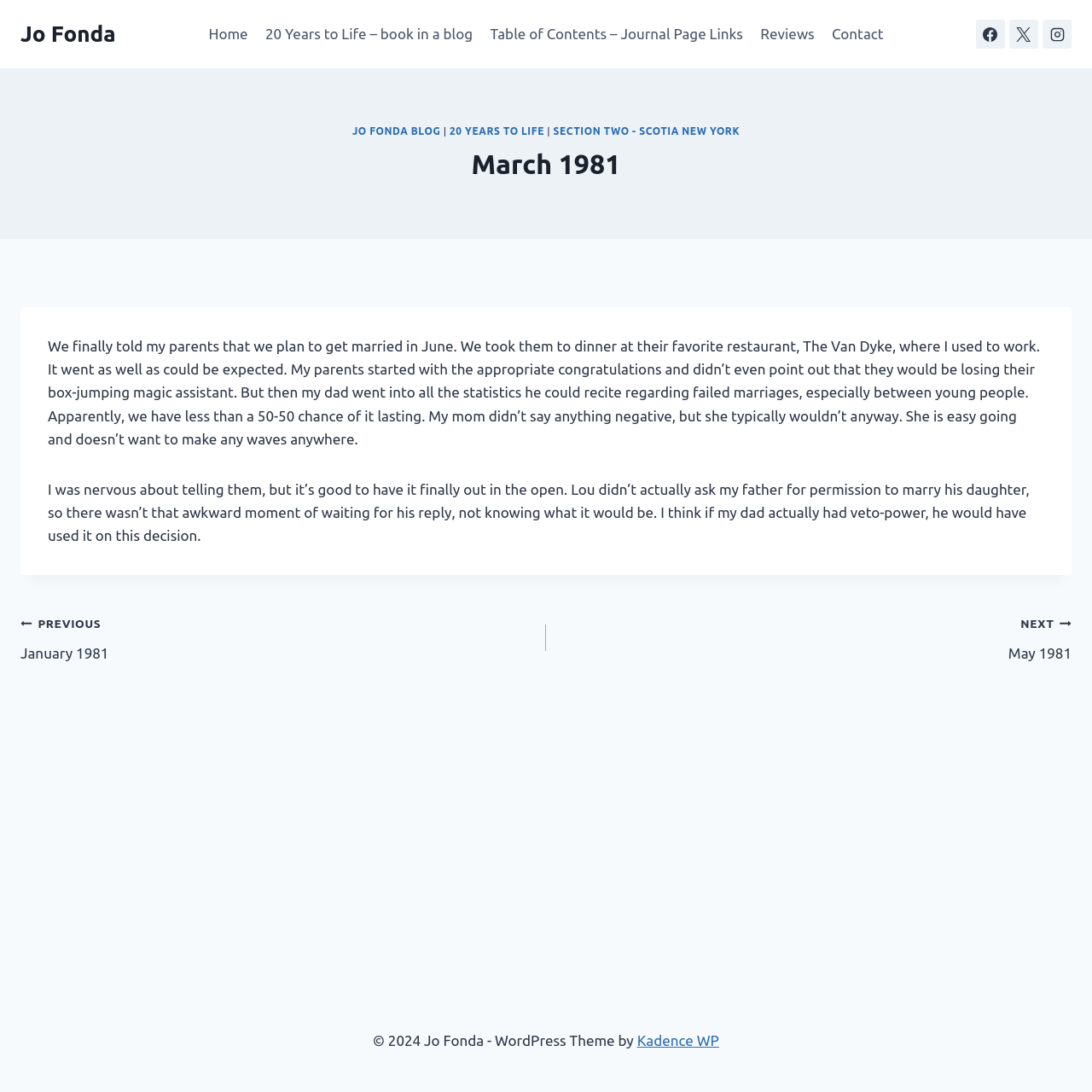What is the theme of the website?
Provide an in-depth answer to the question, covering all aspects.

The theme of the website can be found at the bottom of the webpage, where it says 'WordPress Theme by Kadence WP'. This indicates that the website is using a WordPress theme designed by Kadence WP.